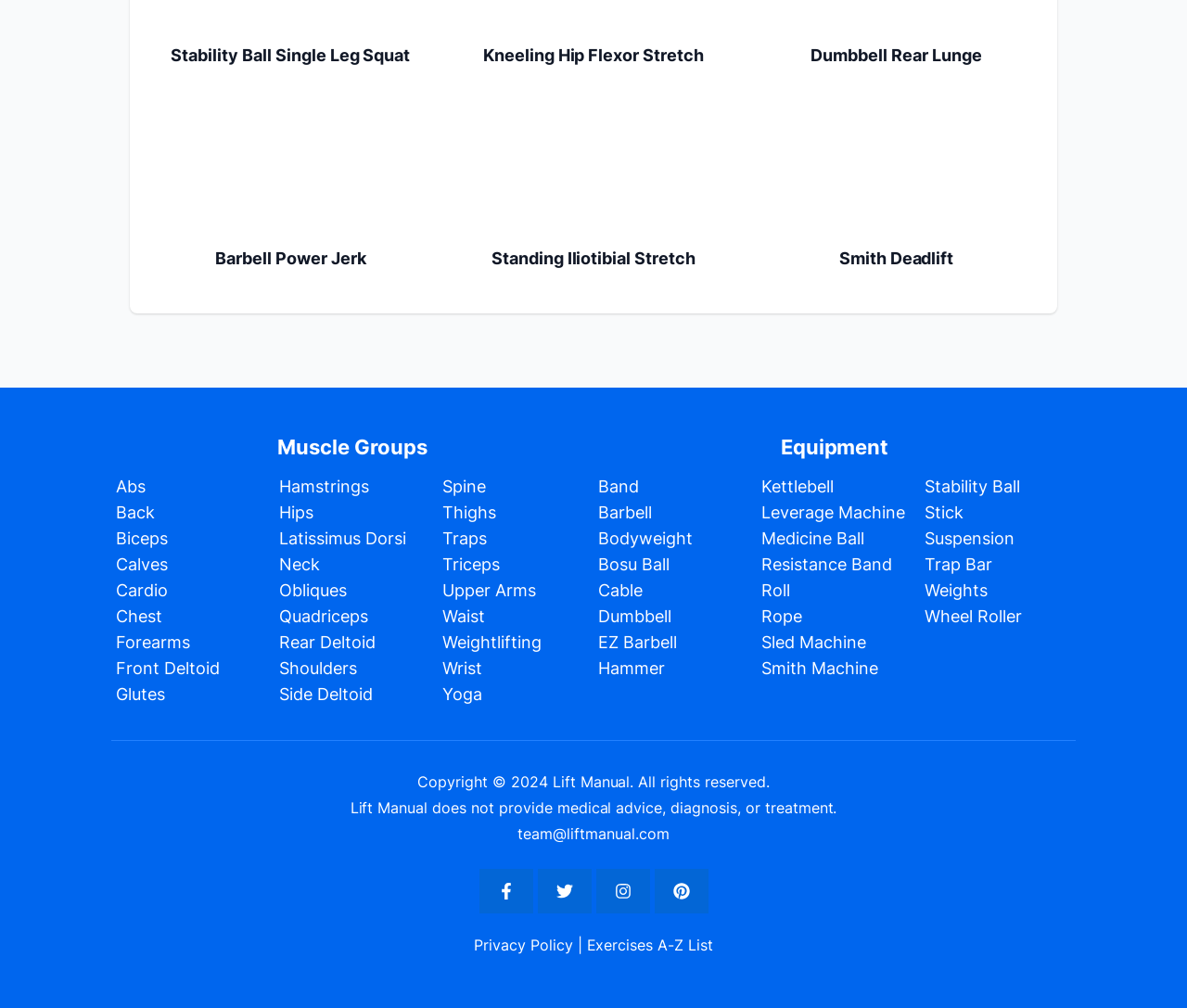From the webpage screenshot, predict the bounding box of the UI element that matches this description: "aria-label="Open search"".

None